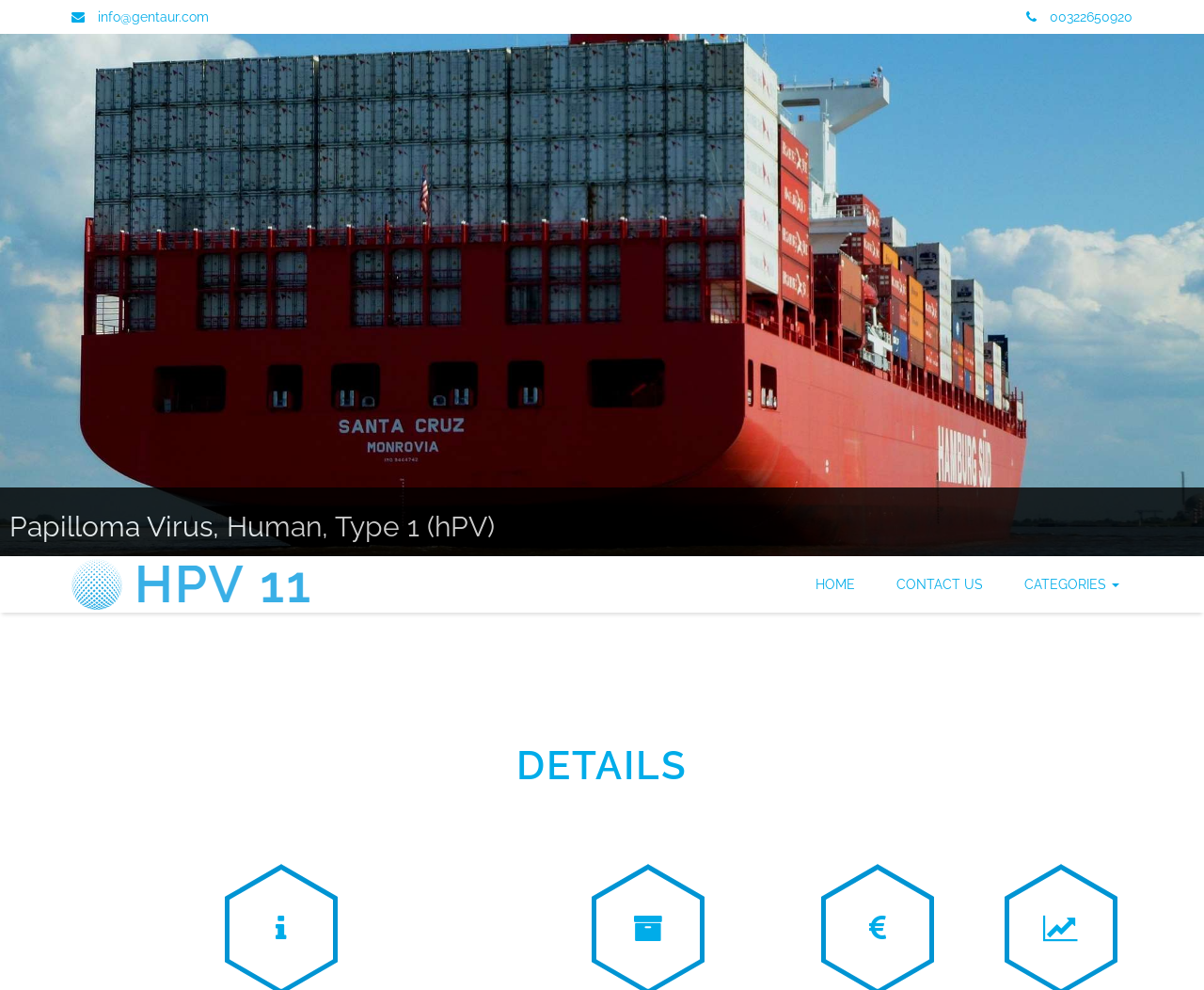Determine the bounding box for the UI element that matches this description: "00322650920".

[0.848, 0.0, 0.945, 0.034]